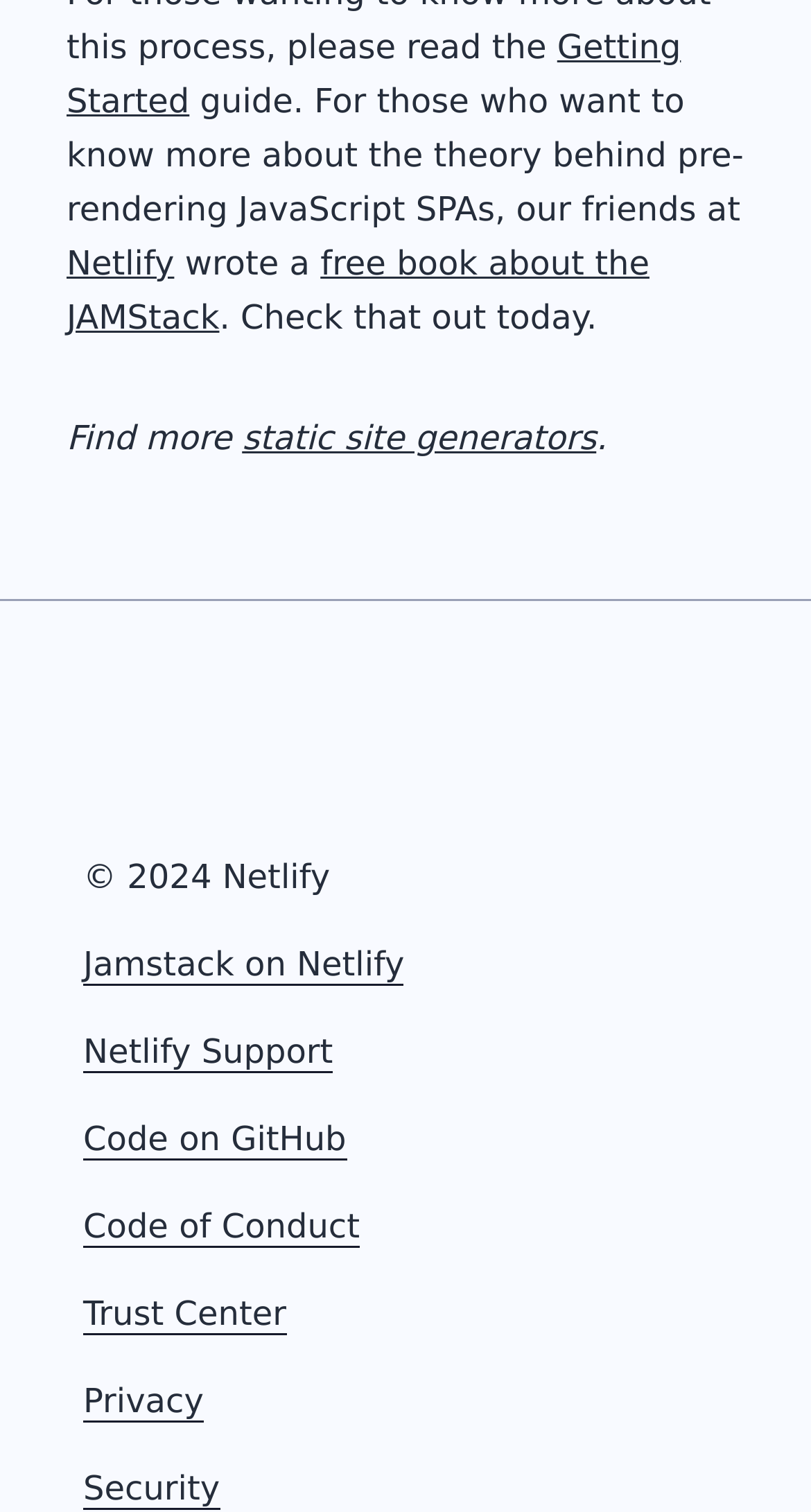Identify the bounding box coordinates of the clickable region necessary to fulfill the following instruction: "Click on Getting Started". The bounding box coordinates should be four float numbers between 0 and 1, i.e., [left, top, right, bottom].

[0.082, 0.018, 0.84, 0.08]